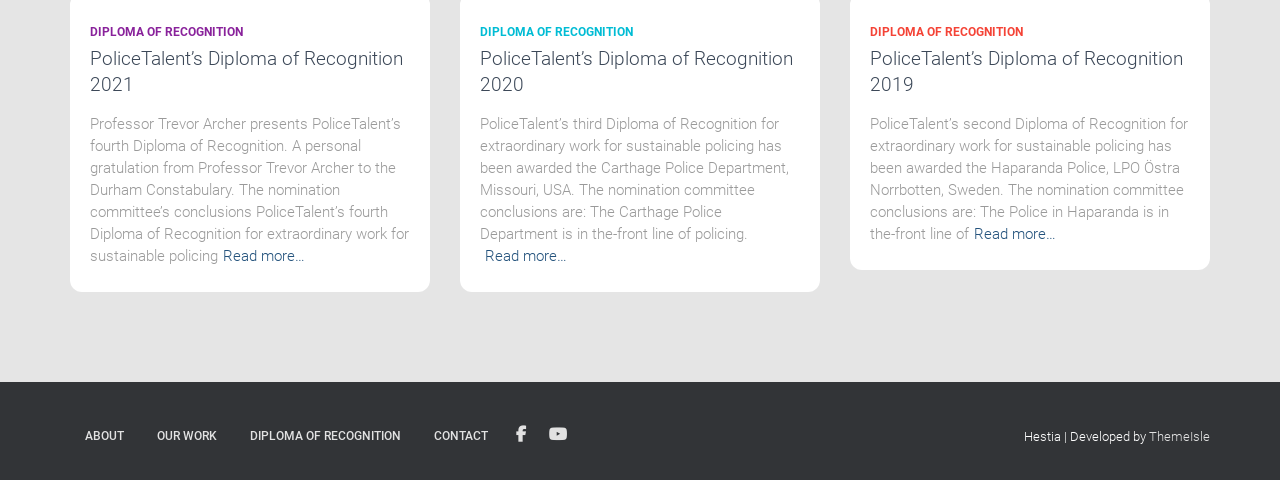Show the bounding box coordinates of the region that should be clicked to follow the instruction: "View PoliceTalent’s Diploma of Recognition 2020."

[0.375, 0.098, 0.62, 0.2]